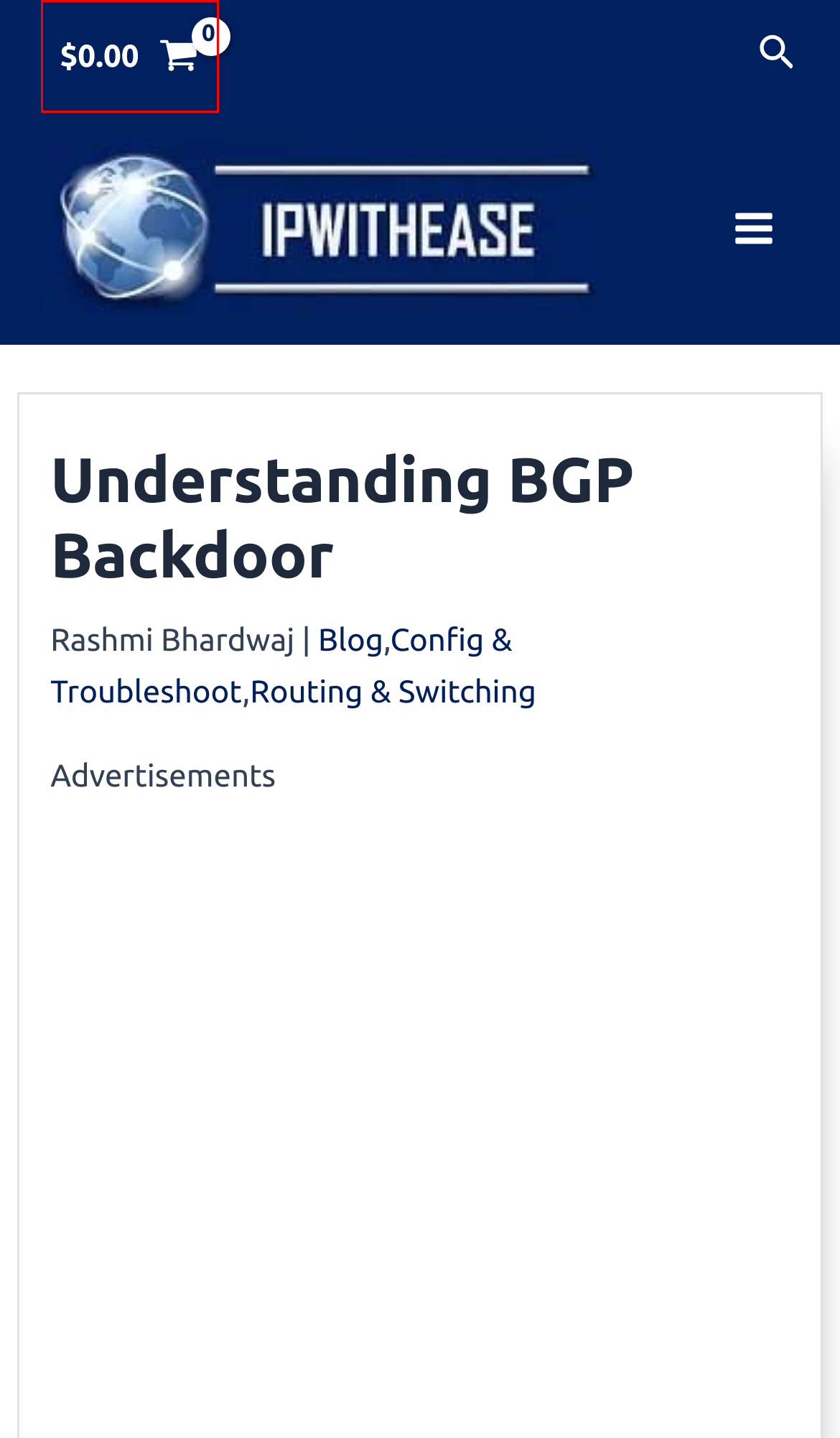You’re provided with a screenshot of a webpage that has a red bounding box around an element. Choose the best matching webpage description for the new page after clicking the element in the red box. The options are:
A. BGP Origin Attribute - IP With Ease
B. Cart - IP With Ease
C. Routing & Switching - IP With Ease
D. Differences - IP With Ease
E. Security - IP With Ease
F. high availability - IP With Ease
G. Config & Troubleshoot - IP With Ease
H. Redundancy - IP With Ease

B